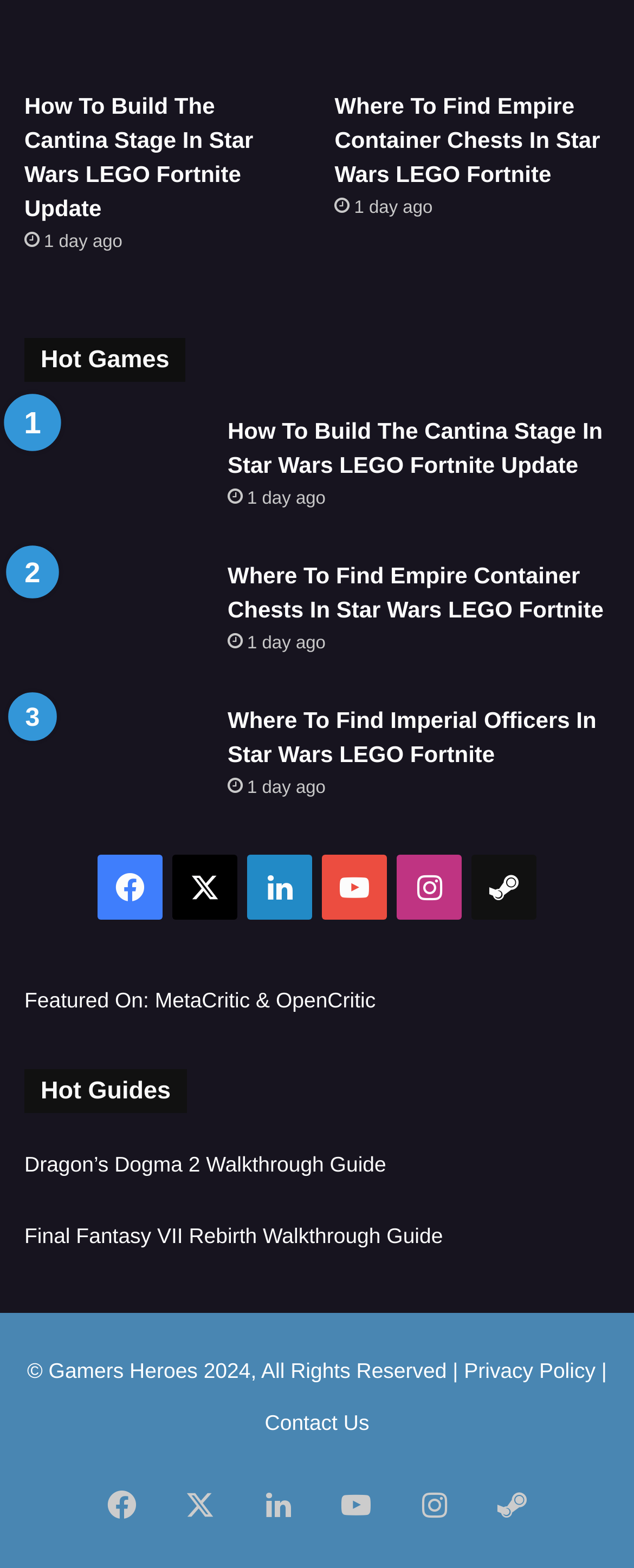Determine the bounding box coordinates of the clickable element necessary to fulfill the instruction: "View the Privacy Policy". Provide the coordinates as four float numbers within the 0 to 1 range, i.e., [left, top, right, bottom].

[0.732, 0.866, 0.939, 0.882]